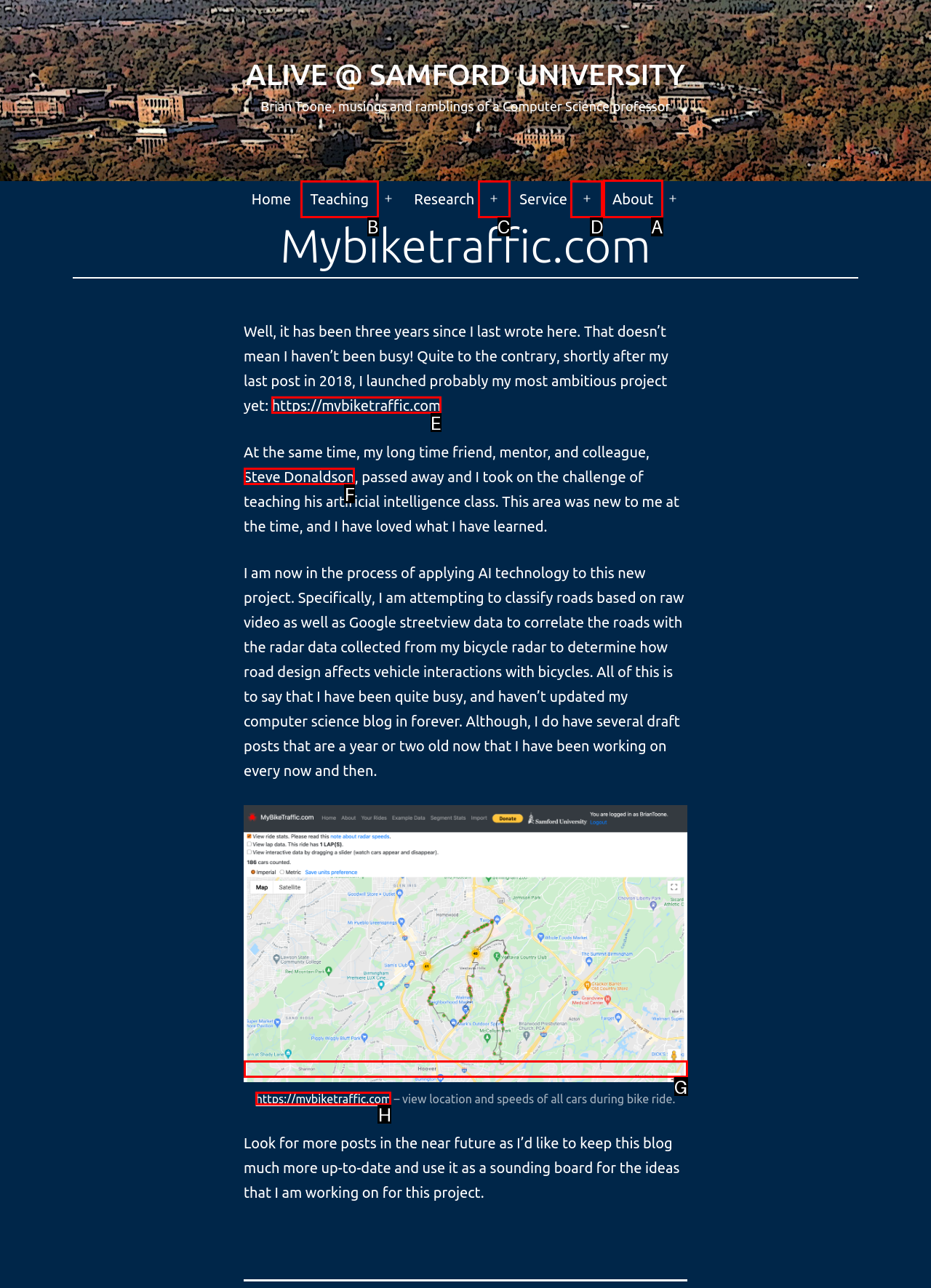Identify the HTML element that should be clicked to accomplish the task: Visit Facebook page
Provide the option's letter from the given choices.

None